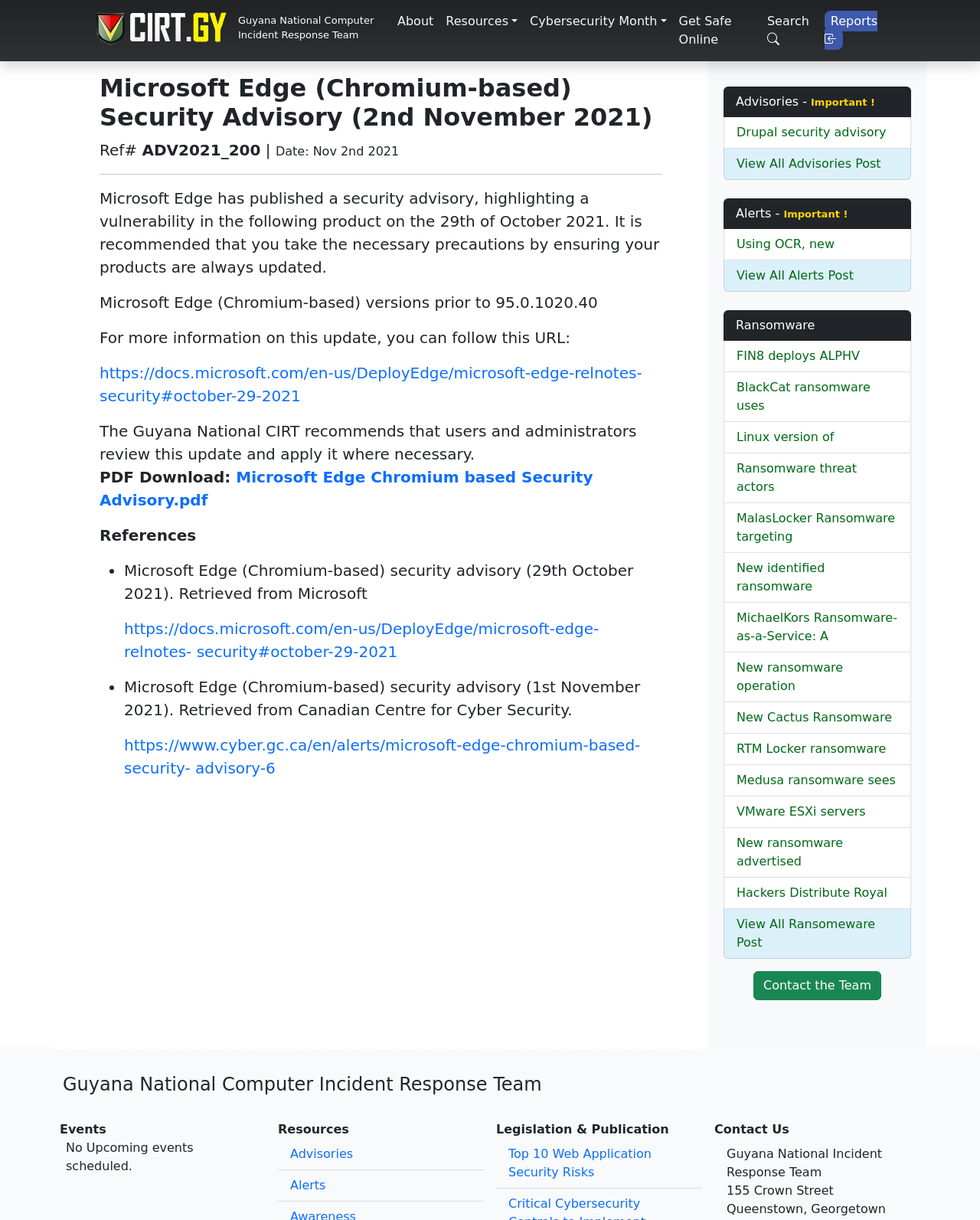Convey a detailed summary of the webpage, mentioning all key elements.

The webpage is about the Guyana National Computer Incident Response Team (CIRT.GY) and focuses on Microsoft Edge (Chromium-based) Security Advisory. At the top left corner, there is a logo of CIRT.GY, and next to it, there are several links, including "About", "Resources", "Cybersecurity Month", "Get Safe Online", "Search", and "Reports". 

Below these links, there is a heading that reads "Microsoft Edge (Chromium-based) Security Advisory (2nd November 2021)". Under this heading, there is a section with a reference number, date, and a brief description of the security advisory. The advisory highlights a vulnerability in Microsoft Edge and recommends that users and administrators review the update and apply it where necessary.

On the same page, there are several links to download the security advisory in PDF format and to access more information on the update. Additionally, there is a section with references, which includes links to Microsoft Edge security advisories from October and November 2021.

On the right side of the page, there are several sections, including "Advisories", "Alerts", and "Ransomware", which contain links to various security-related articles and advisories. At the bottom of the page, there are links to "Contact the Team", "Events", "Resources", "Legislation & Publication", and "Contact Us", along with the address of the Guyana National Incident Response Team.